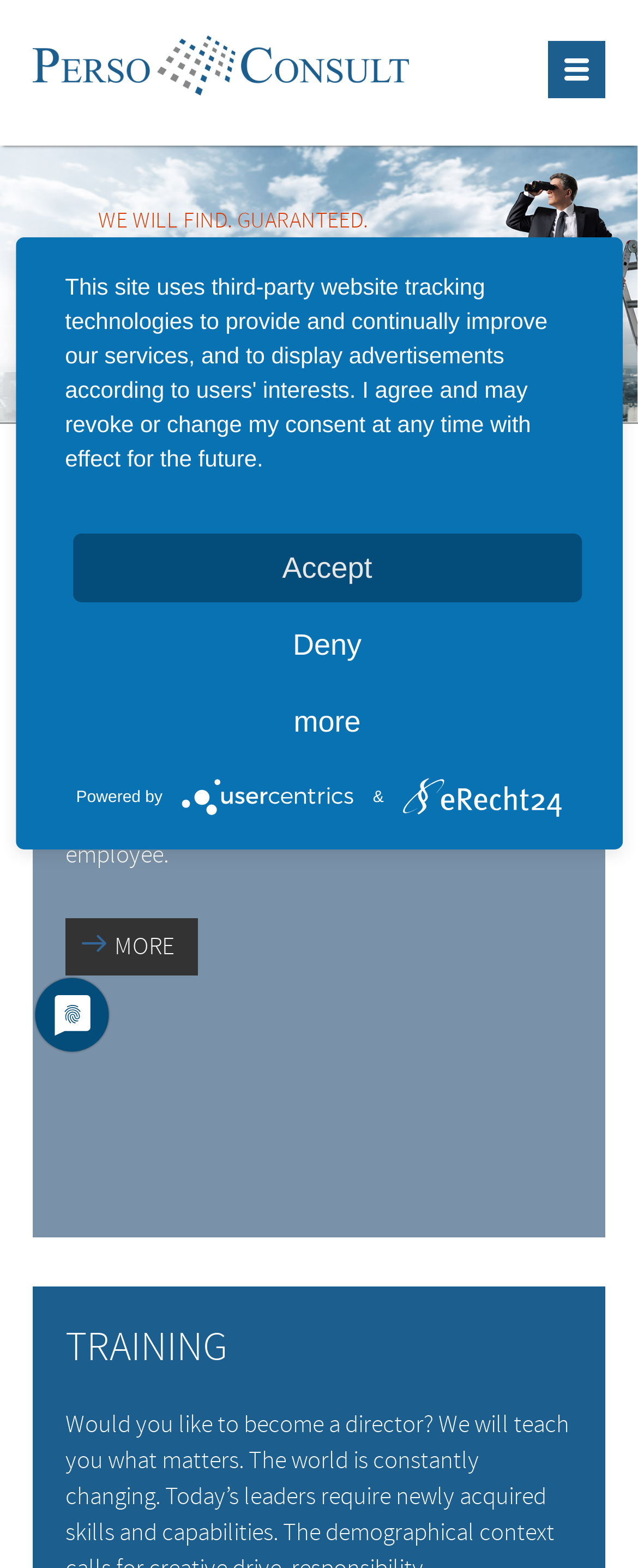Please give a concise answer to this question using a single word or phrase: 
What is the sense of the team?

sense for individuality